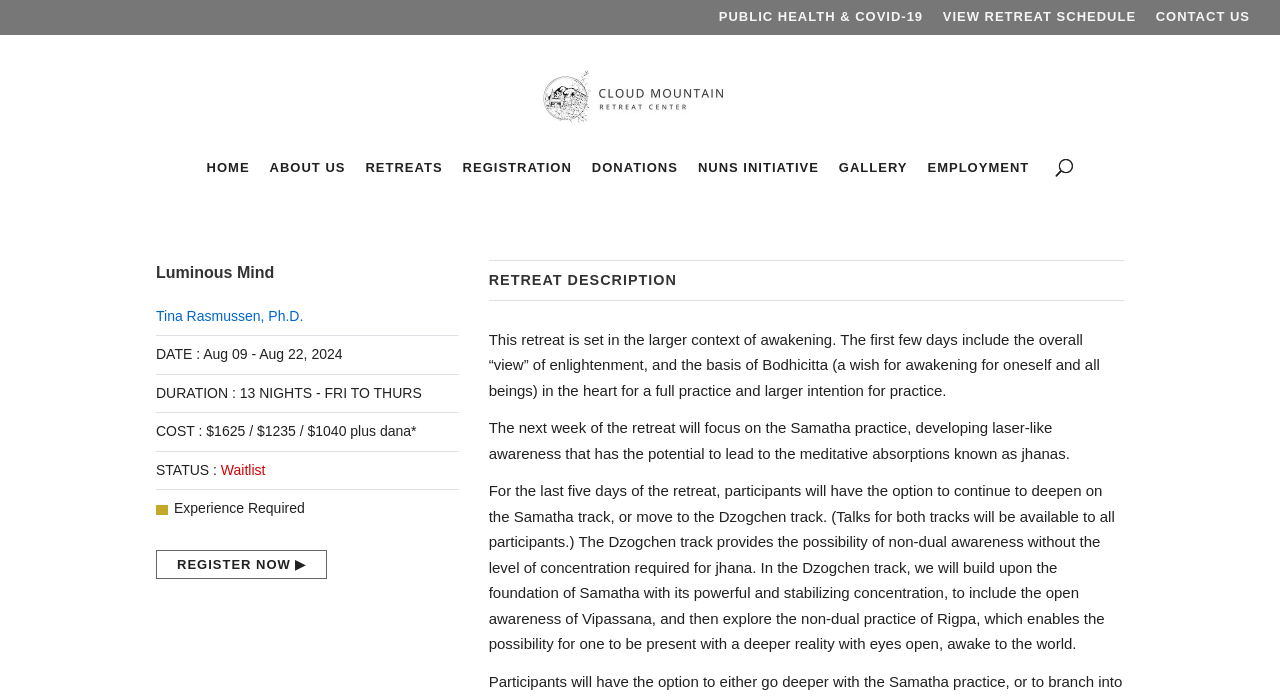What is the cost of the retreat?
Using the visual information from the image, give a one-word or short-phrase answer.

$1625 / $1235 / $1040